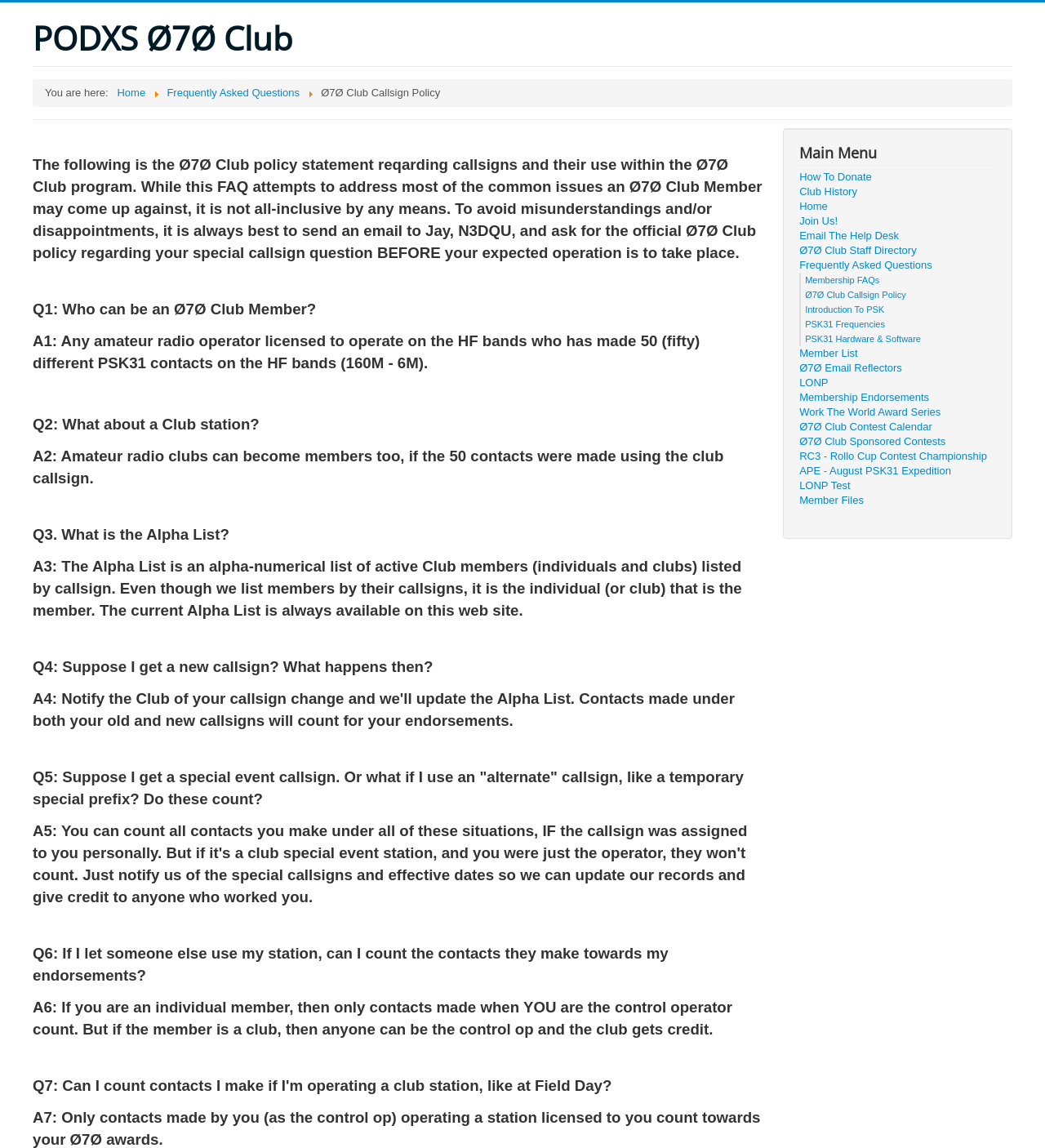Please identify the bounding box coordinates of the element's region that needs to be clicked to fulfill the following instruction: "Go to 'Frequently Asked Questions'". The bounding box coordinates should consist of four float numbers between 0 and 1, i.e., [left, top, right, bottom].

[0.16, 0.075, 0.287, 0.086]